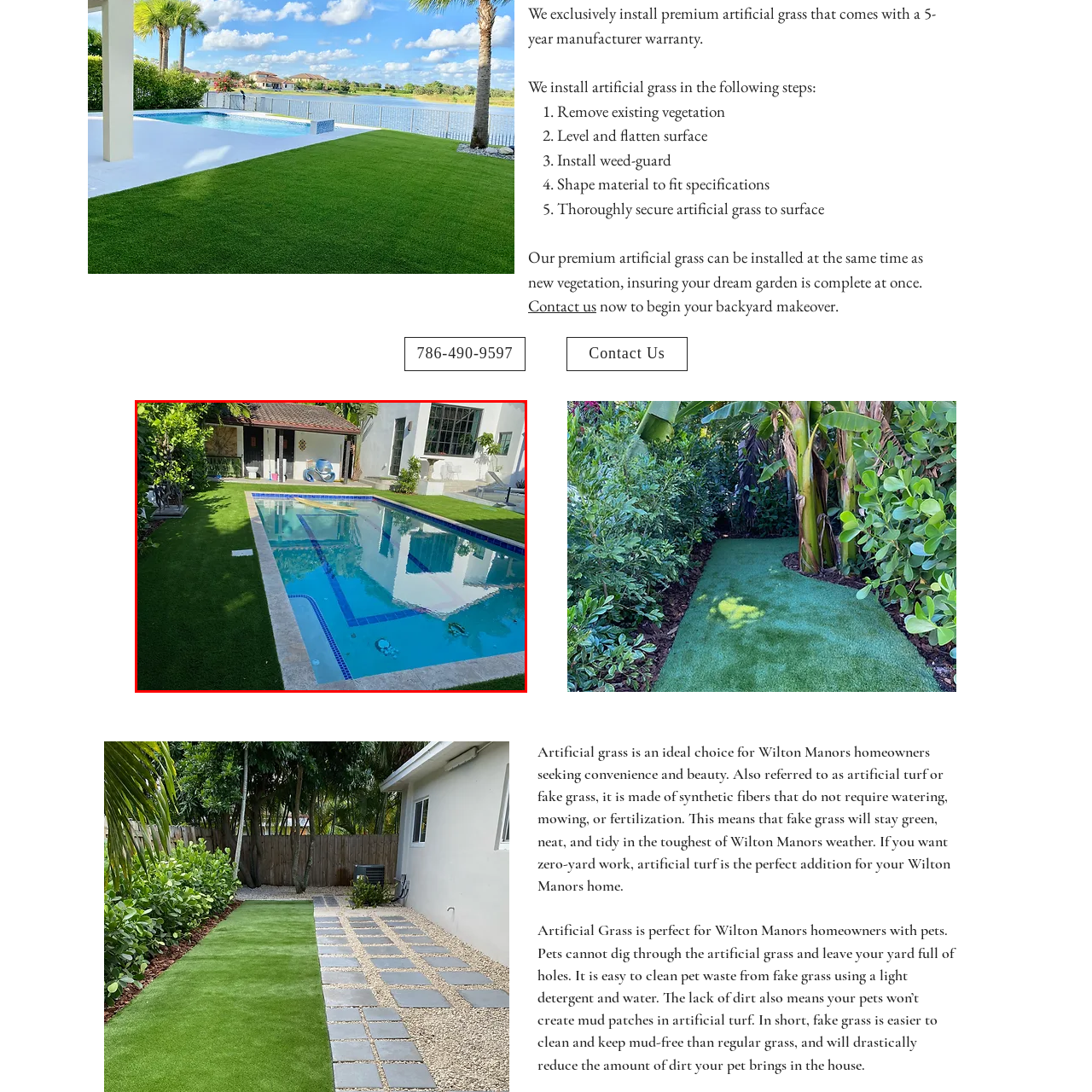Give an in-depth explanation of the image captured within the red boundary.

This image showcases a beautifully landscaped backyard featuring a sparkling swimming pool surrounded by lush artificial grass. The vibrant green turf highlights a well-maintained outdoor space, demonstrating the elegance and convenience of artificial grass for homeowners. The pool is framed by a clean, paved edge, enhancing the overall aesthetic. In the background, a cozy outdoor structure can be seen, possibly a gazebo, providing a shaded area for relaxation. The combination of greenery, the clear blue water of the pool, and the bright sunlight captures a perfect setting for leisure and enjoyment, ideal for outdoor gatherings and family activities. This installation exemplifies how artificial grass can elevate the beauty of a home while requiring minimal maintenance, making it a splendid choice for homeowners looking to enhance their outdoor living areas.